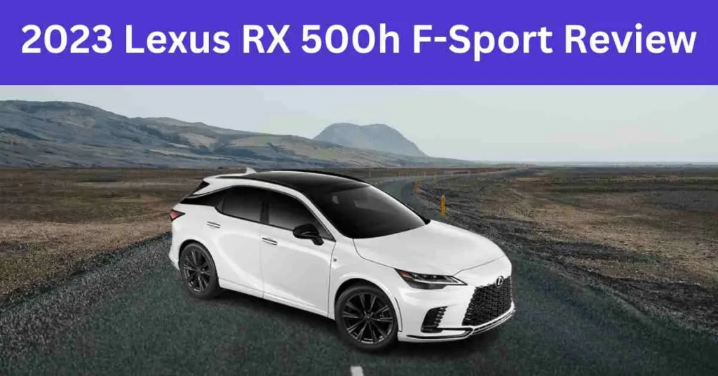What is the purpose of the purple banner above the car?
Provide a short answer using one word or a brief phrase based on the image.

Announcing the review